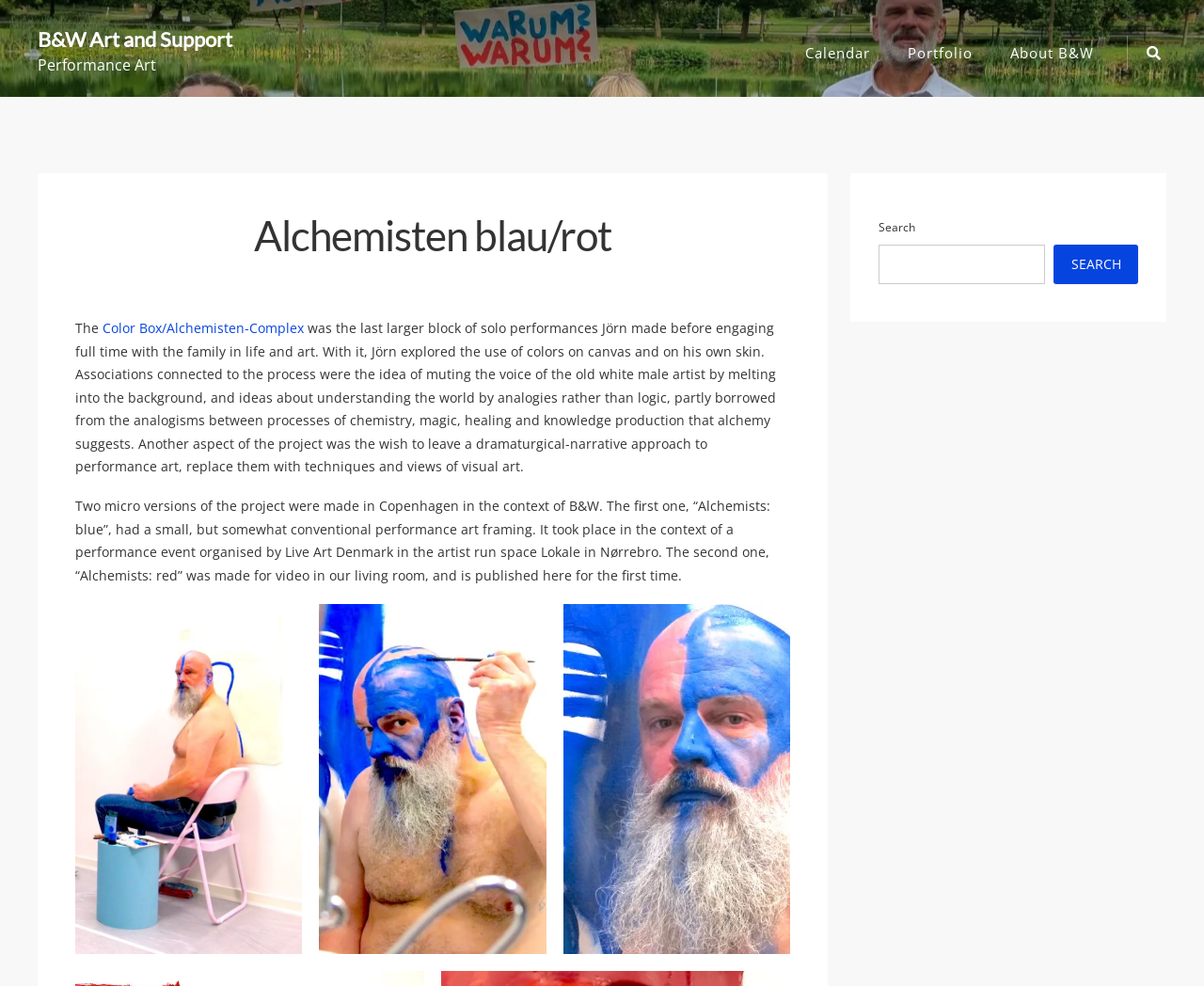Identify the bounding box for the element characterized by the following description: "B&W Art and Support".

[0.031, 0.028, 0.193, 0.053]